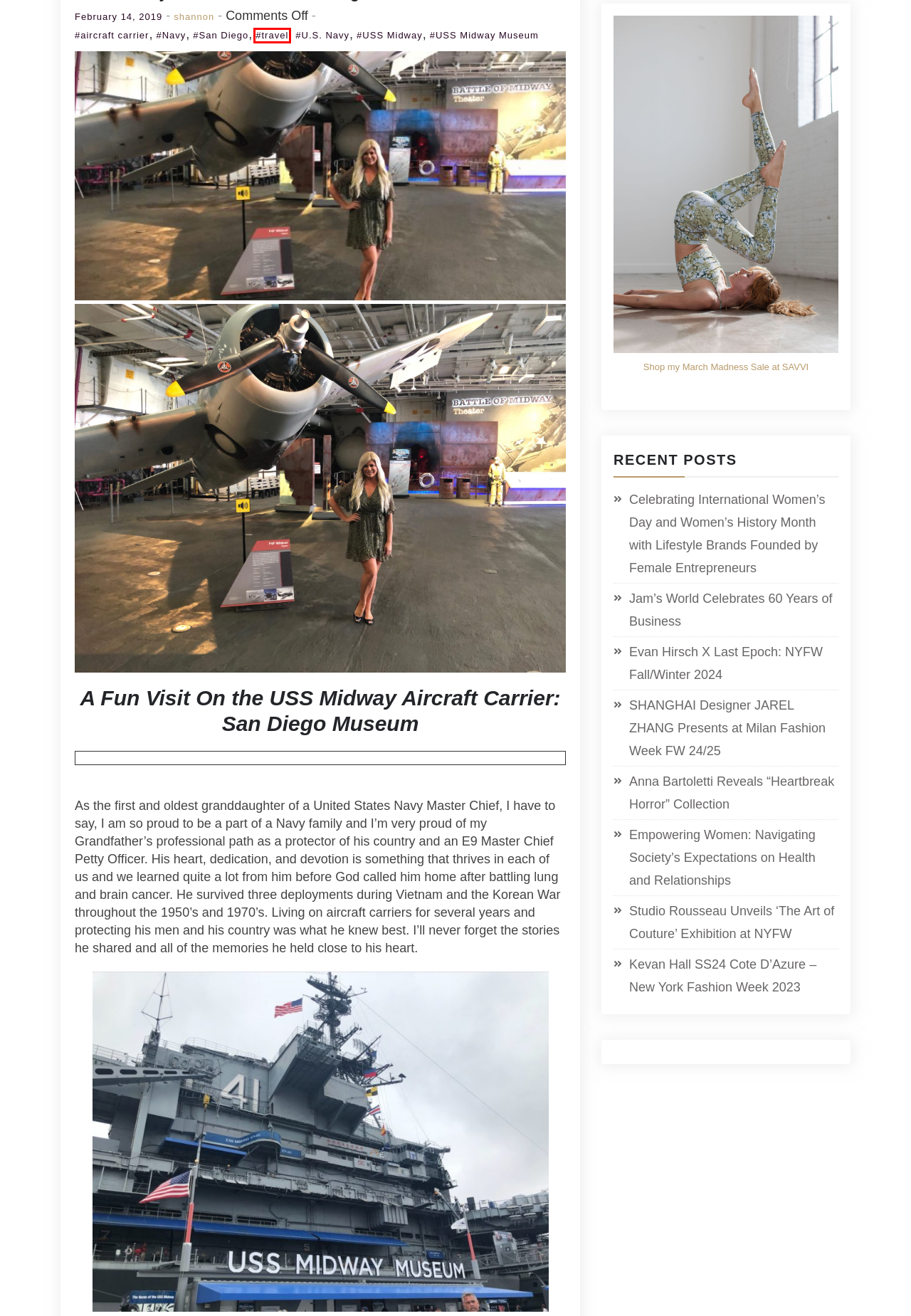Analyze the webpage screenshot with a red bounding box highlighting a UI element. Select the description that best matches the new webpage after clicking the highlighted element. Here are the options:
A. U.S. Navy – Shannon Lazovski
B. Anna Bartoletti Reveals “Heartbreak Horror” Collection – Shannon Lazovski
C. Studio Rousseau Unveils ‘The Art of Couture’ Exhibition at NYFW – Shannon Lazovski
D. travel – Shannon Lazovski
E. aircraft carrier – Shannon Lazovski
F. USS Midway Museum – Shannon Lazovski
G. SAVVI
H. Empowering Women: Navigating Society’s Expectations on Health and Relationships – Shannon Lazovski

D